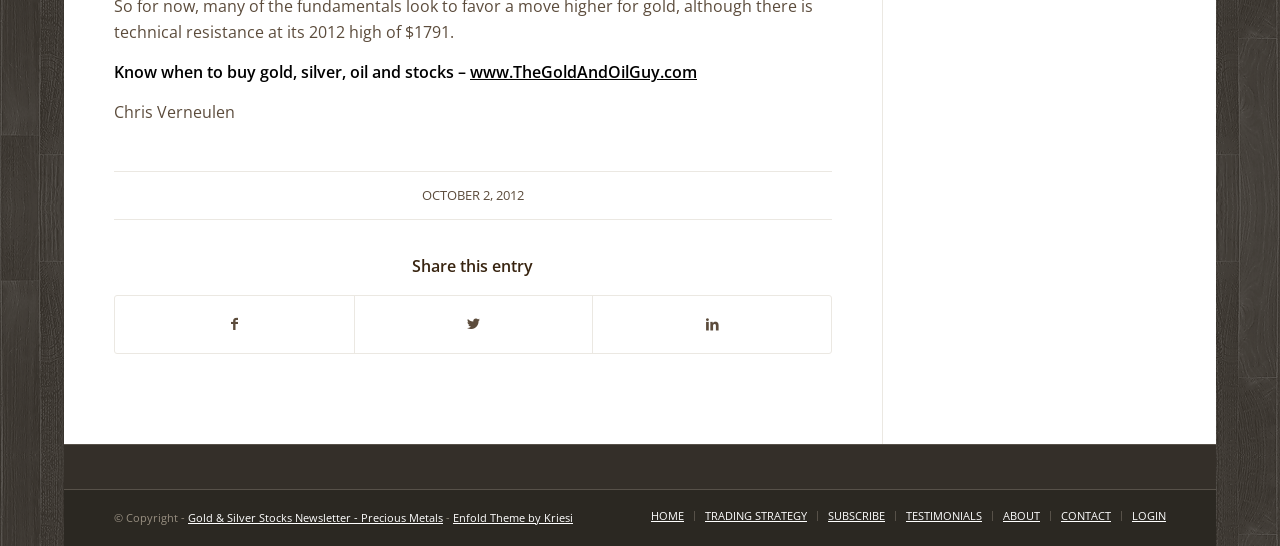Using floating point numbers between 0 and 1, provide the bounding box coordinates in the format (top-left x, top-left y, bottom-right x, bottom-right y). Locate the UI element described here: Share on Facebook

[0.09, 0.543, 0.276, 0.646]